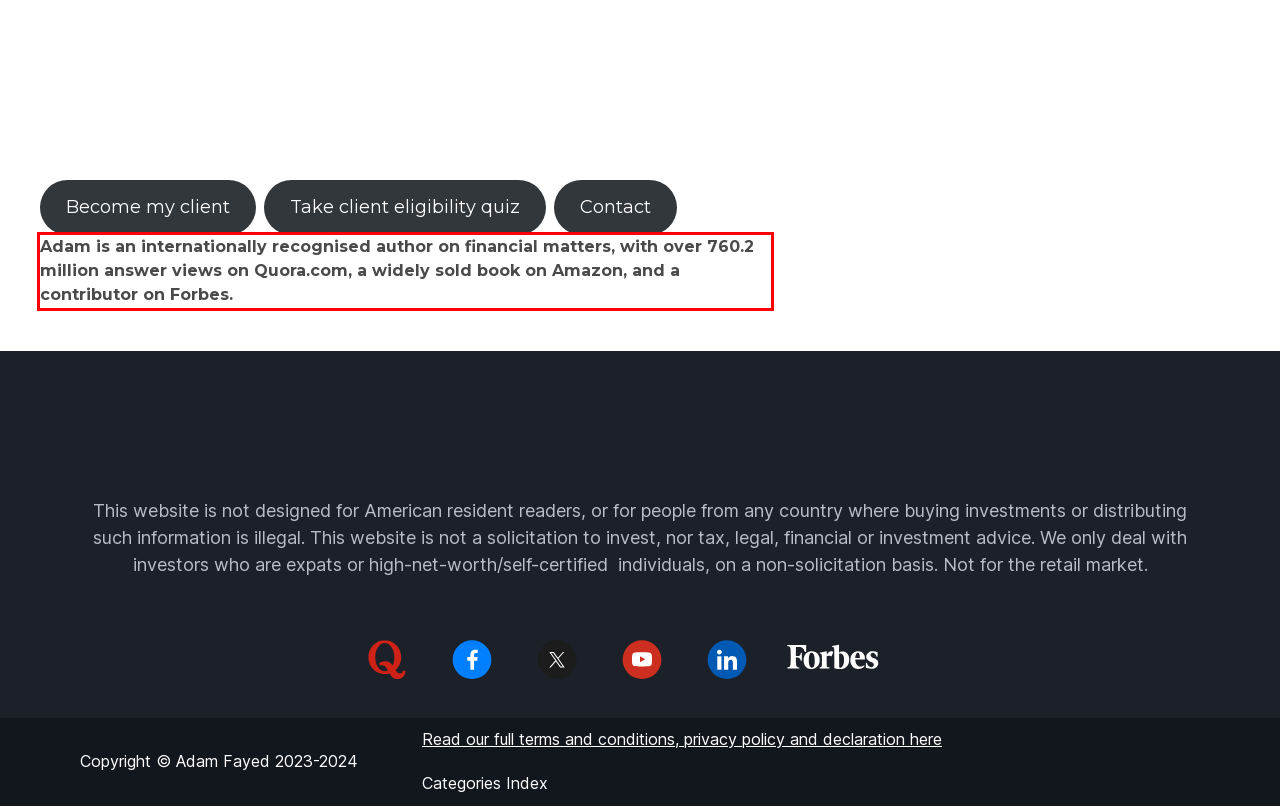Given a screenshot of a webpage, identify the red bounding box and perform OCR to recognize the text within that box.

Adam is an internationally recognised author on financial matters, with over 760.2 million answer views on Quora.com, a widely sold book on Amazon, and a contributor on Forbes.